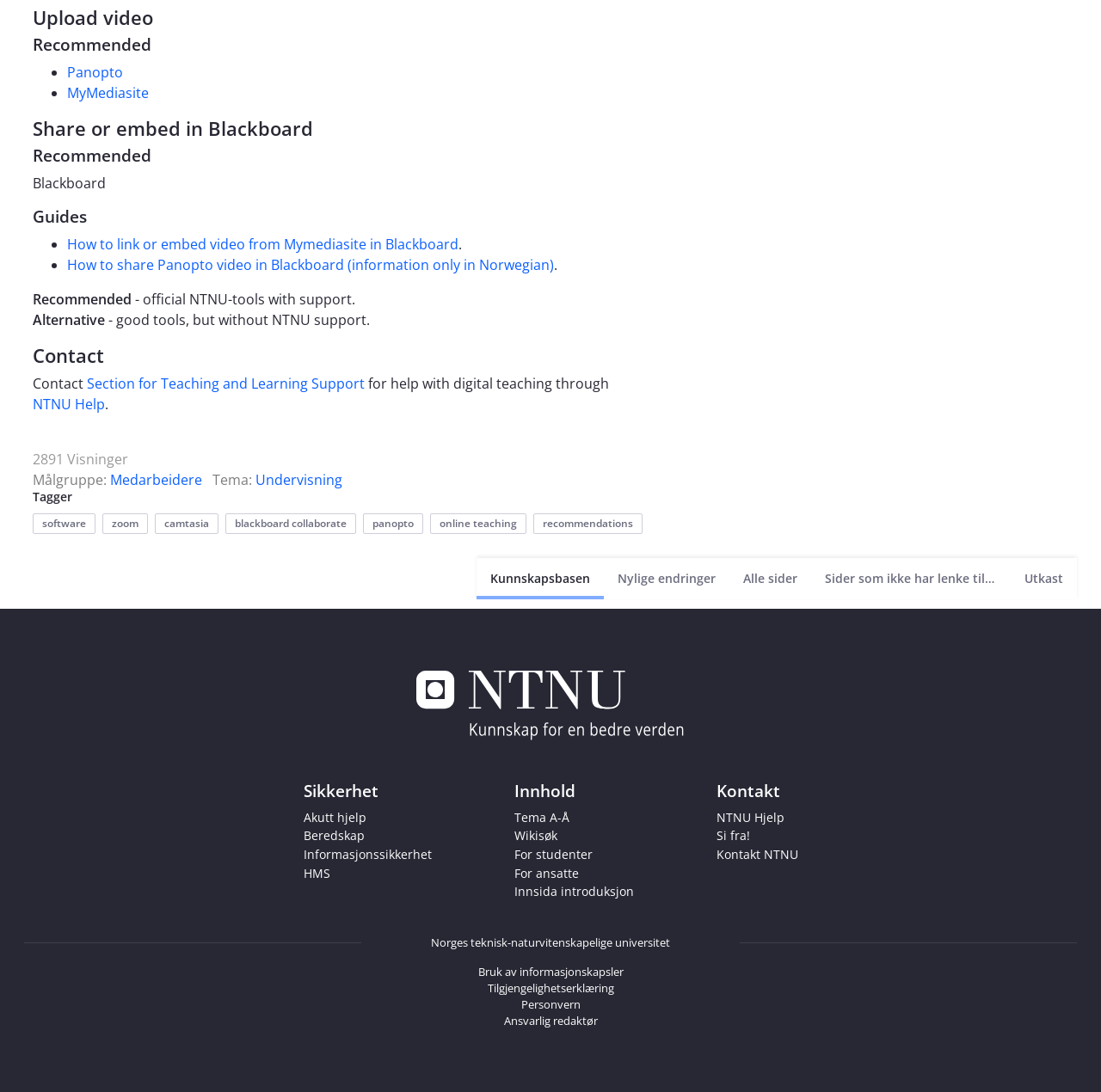Find and indicate the bounding box coordinates of the region you should select to follow the given instruction: "Contact Section for Teaching and Learning Support".

[0.079, 0.343, 0.327, 0.36]